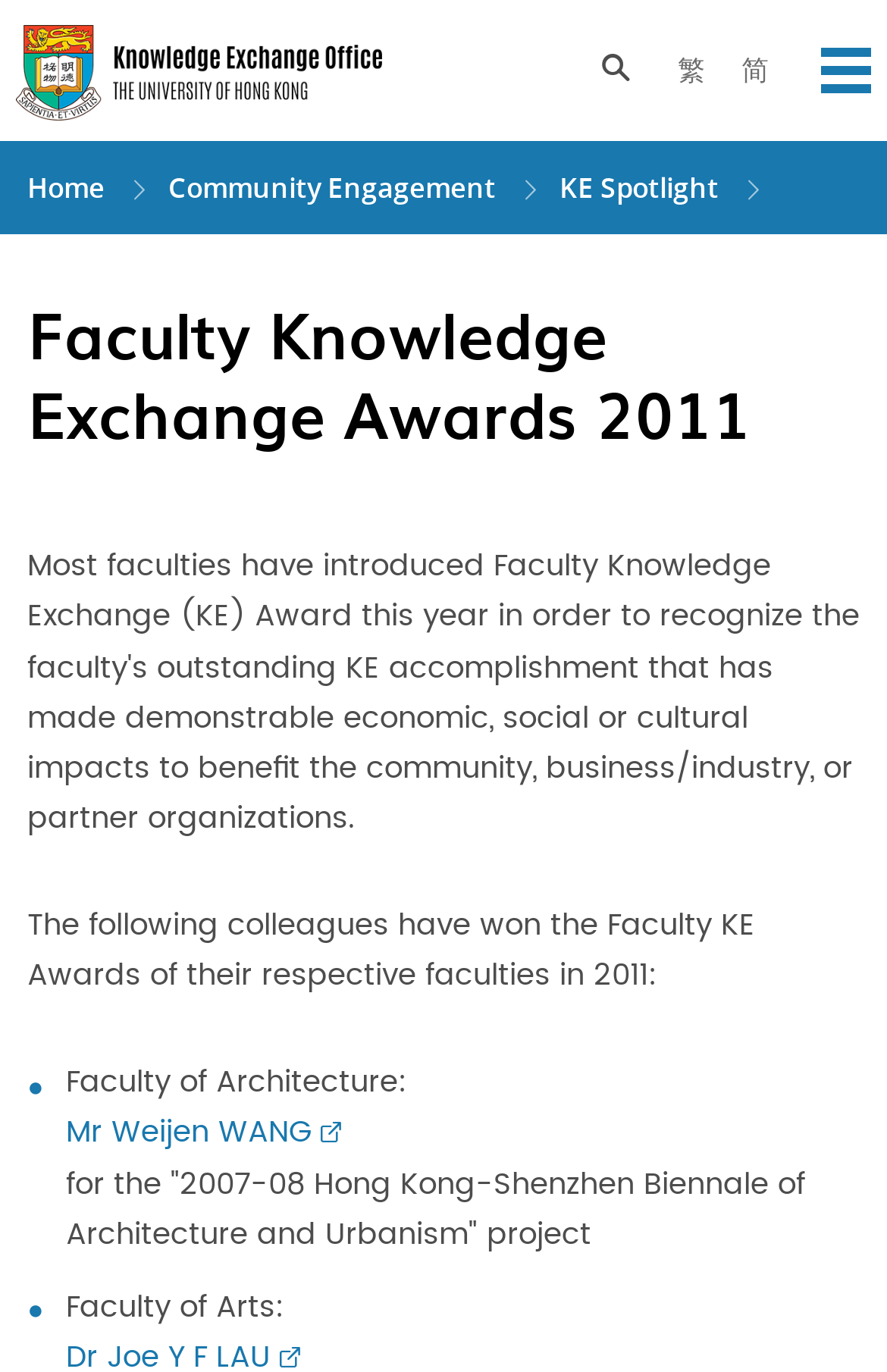What is the award mentioned on the webpage?
Please analyze the image and answer the question with as much detail as possible.

The webpage mentions the 'Faculty KE Awards' which were given to colleagues in 2011, and lists the winners from different faculties.